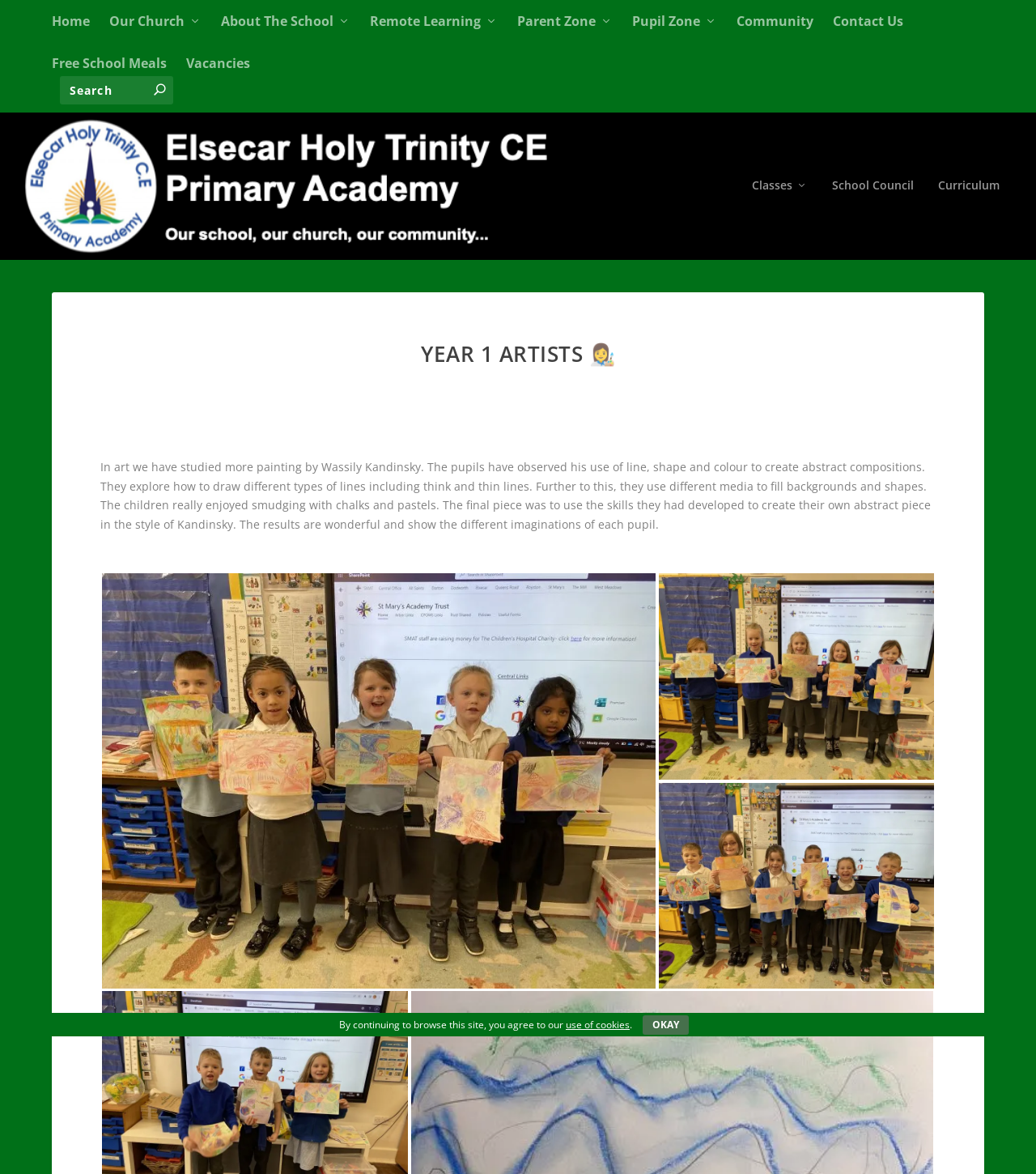How many images are displayed on the webpage? Observe the screenshot and provide a one-word or short phrase answer.

3